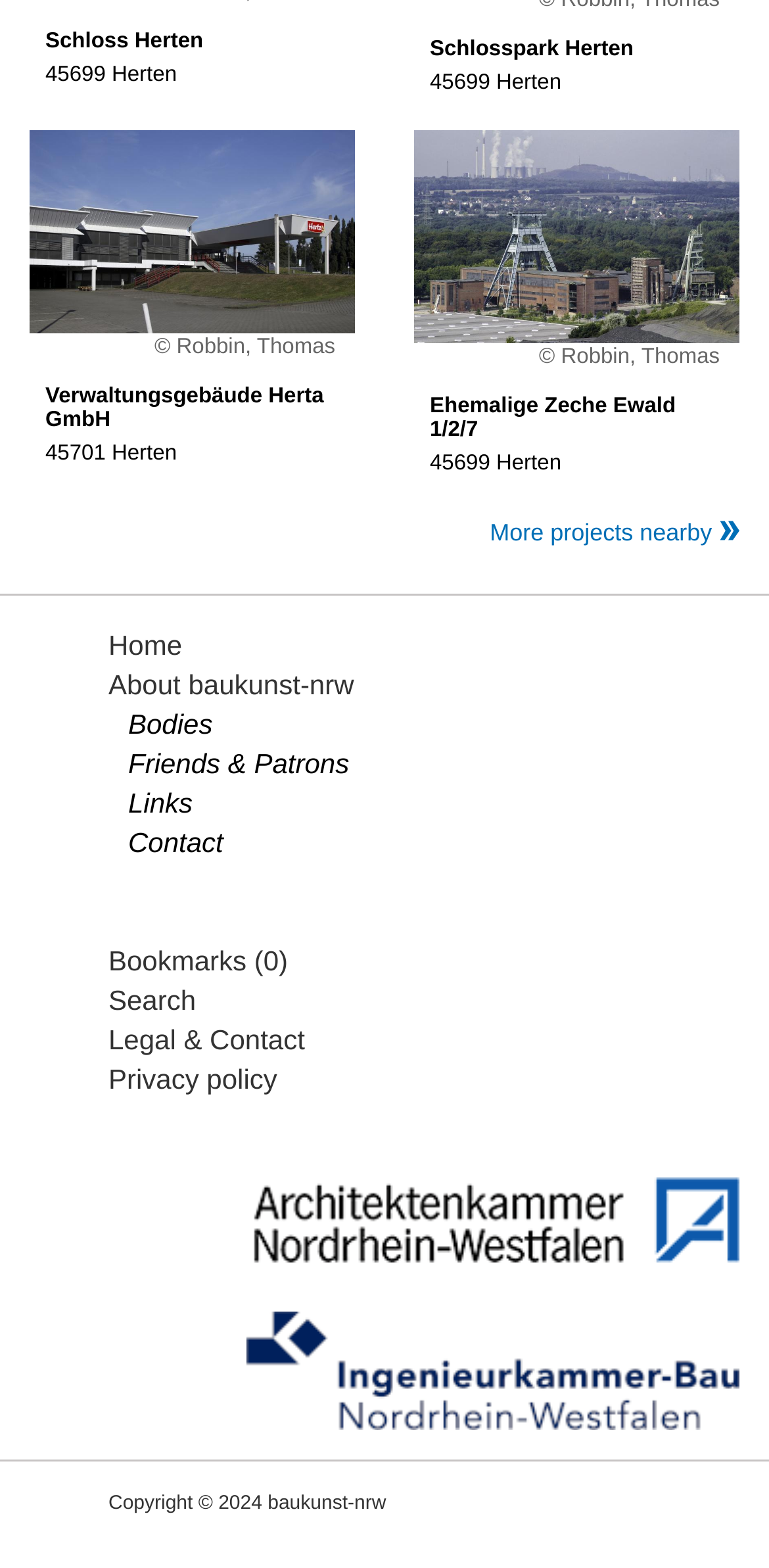Identify the bounding box for the UI element described as: "Contact". Ensure the coordinates are four float numbers between 0 and 1, formatted as [left, top, right, bottom].

[0.167, 0.527, 0.29, 0.547]